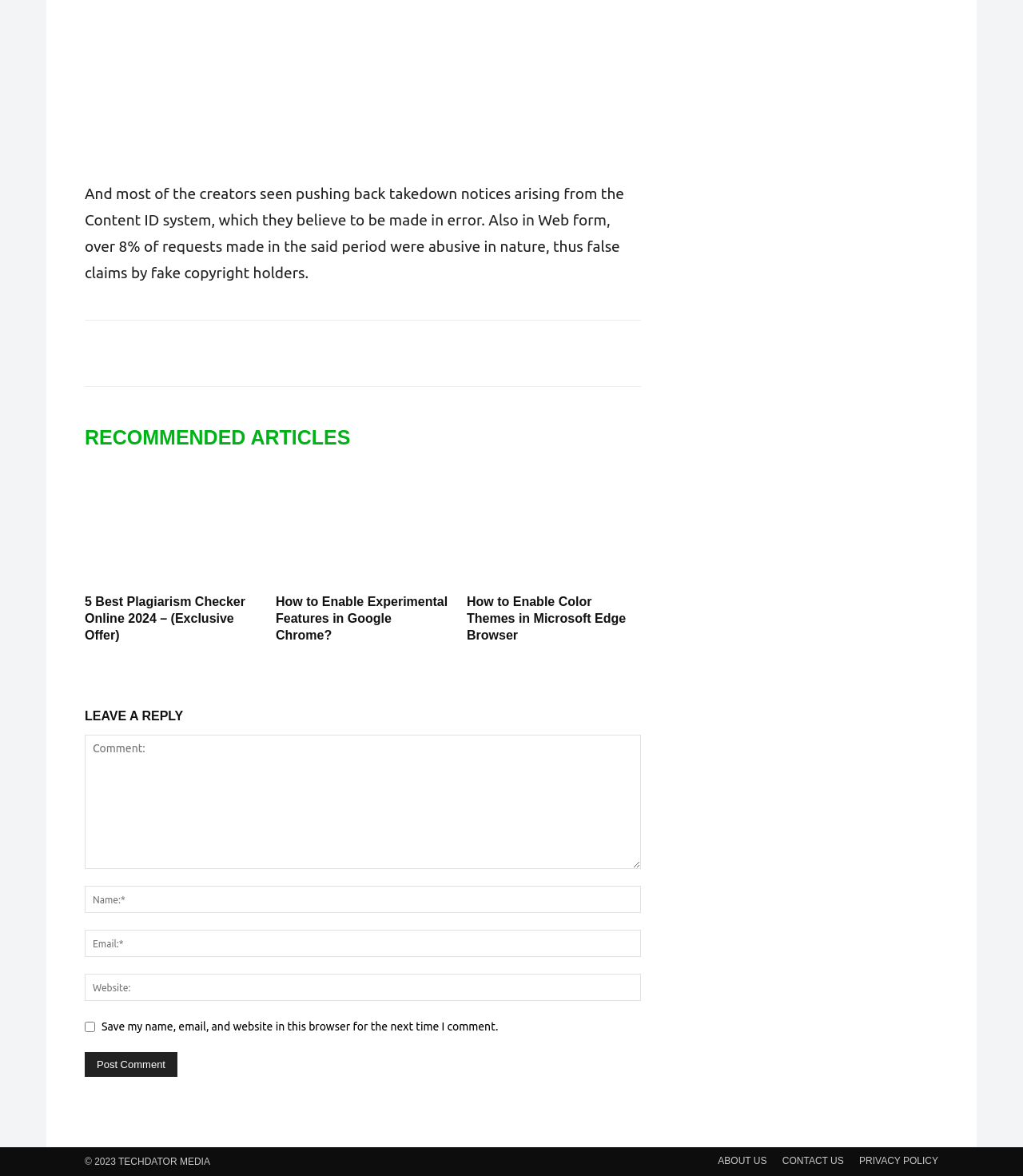Identify the bounding box coordinates for the region to click in order to carry out this instruction: "Enter your name in the required field". Provide the coordinates using four float numbers between 0 and 1, formatted as [left, top, right, bottom].

[0.083, 0.754, 0.627, 0.777]